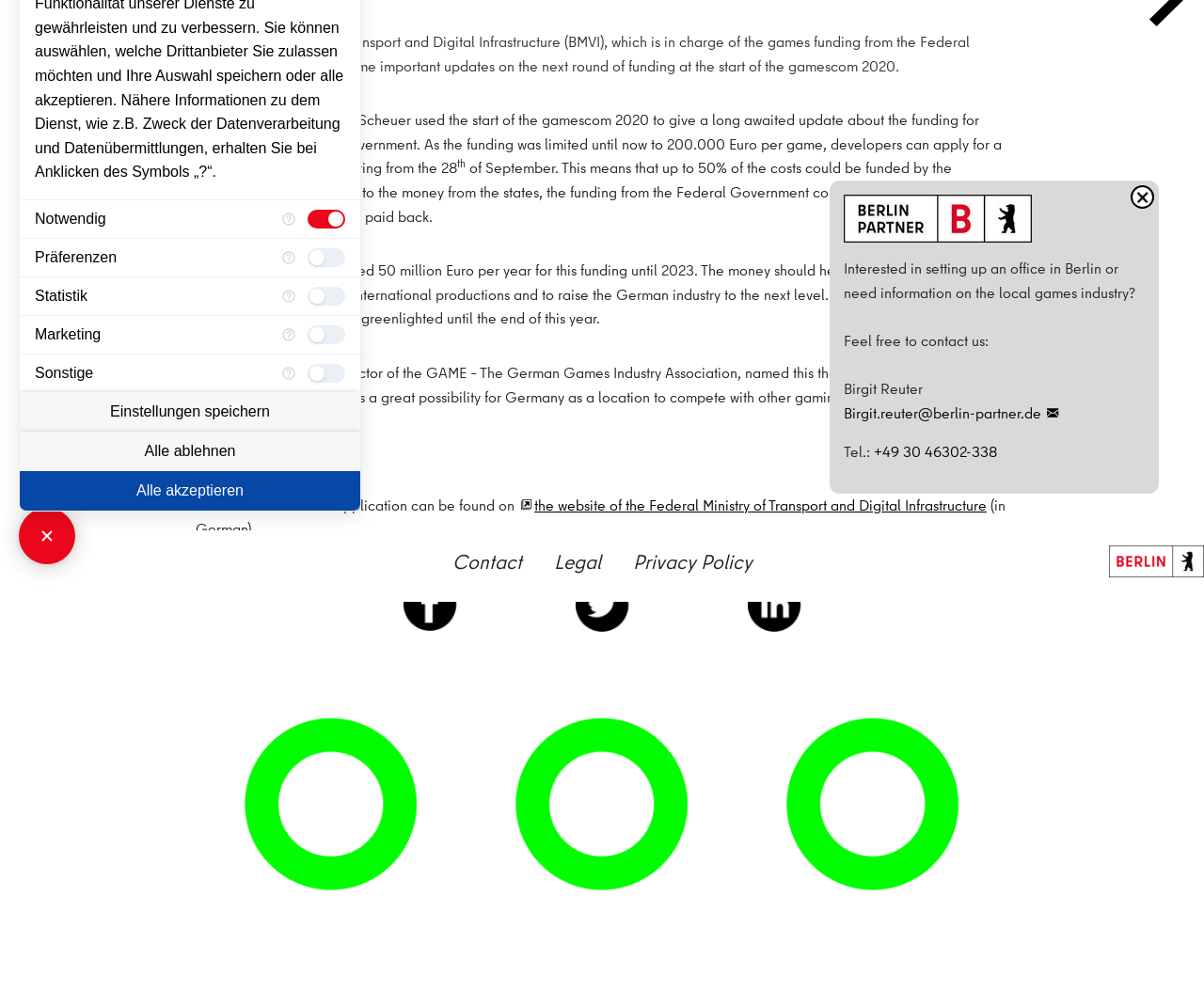For the element described, predict the bounding box coordinates as (top-left x, top-left y, bottom-right x, bottom-right y). All values should be between 0 and 1. Element description: Legal

[0.448, 0.551, 0.511, 0.58]